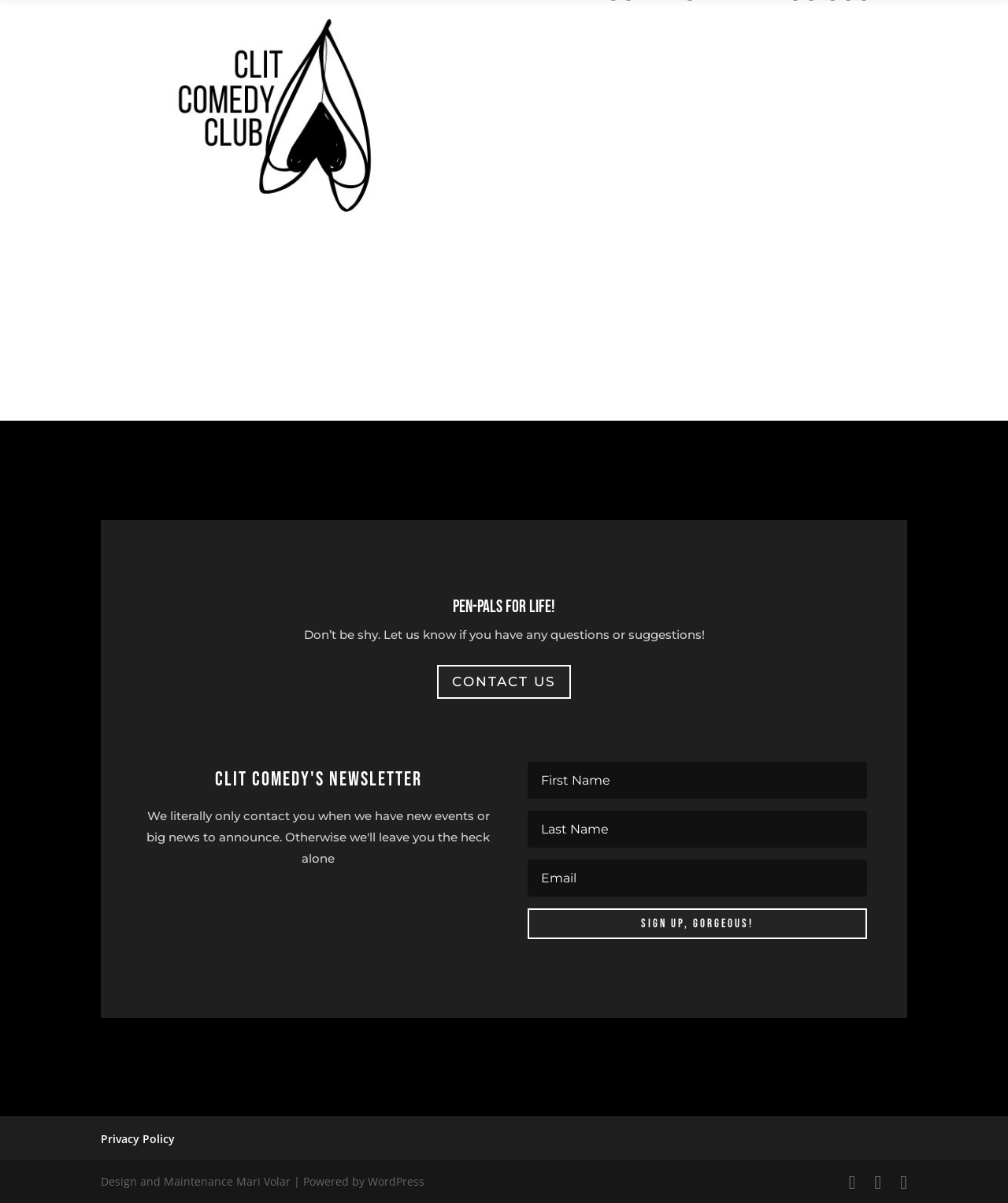Using the provided description: "name="et_pb_signup_firstname" placeholder="First Name"", find the bounding box coordinates of the corresponding UI element. The output should be four float numbers between 0 and 1, in the format [left, top, right, bottom].

[0.523, 0.633, 0.86, 0.664]